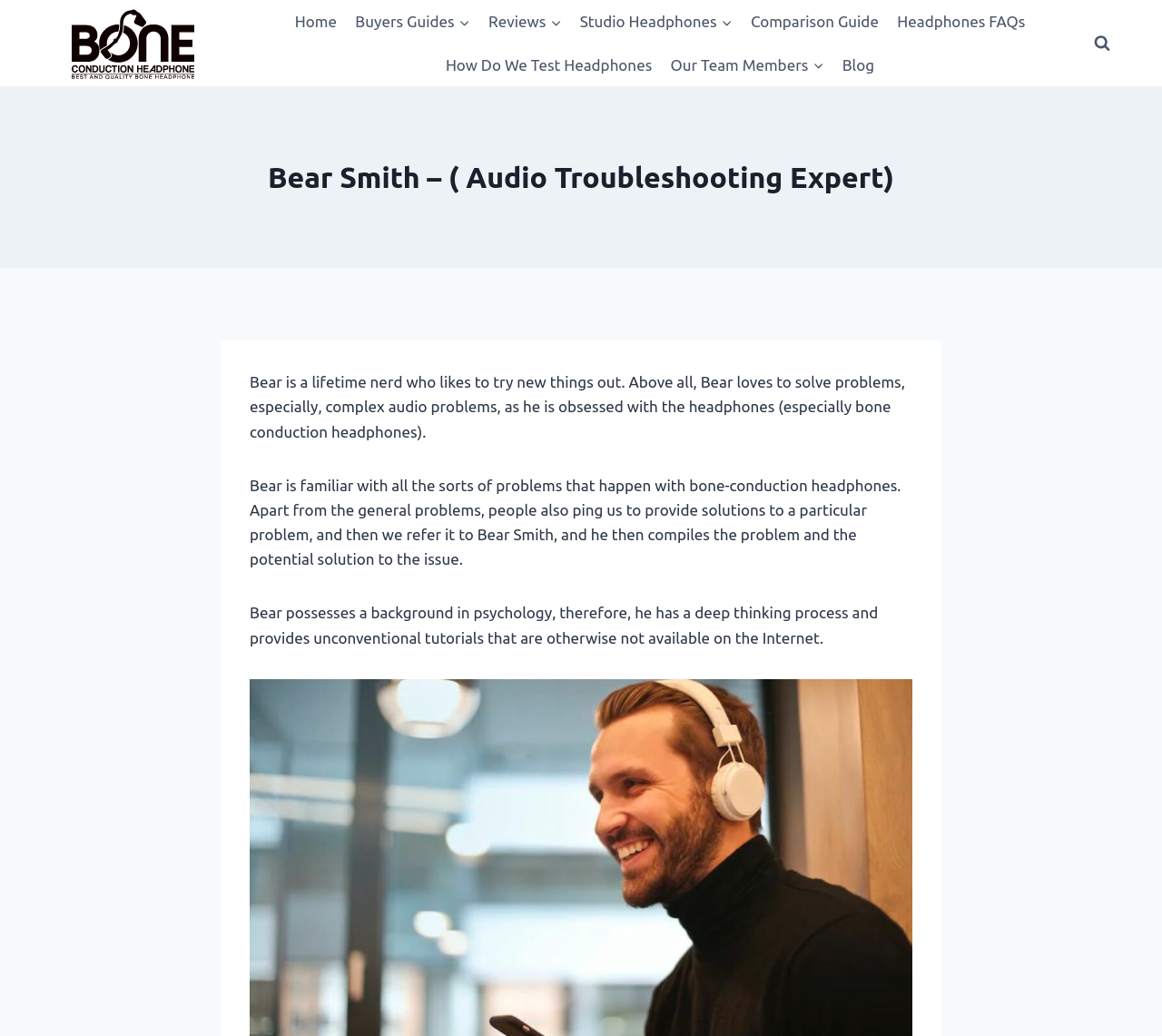Identify the bounding box for the described UI element: "How Do We Test Headphones".

[0.376, 0.042, 0.569, 0.083]